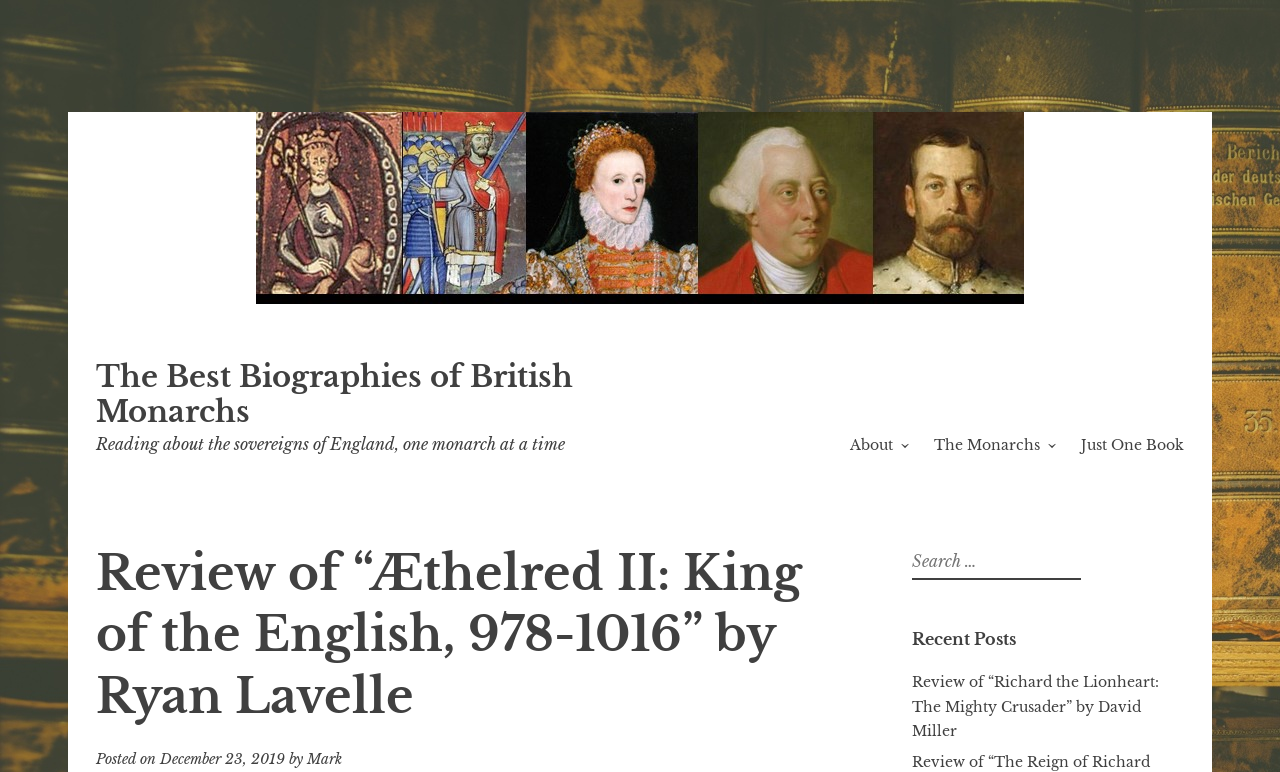Please determine the bounding box of the UI element that matches this description: December 23, 2019April 29, 2020. The coordinates should be given as (top-left x, top-left y, bottom-right x, bottom-right y), with all values between 0 and 1.

[0.125, 0.972, 0.223, 0.995]